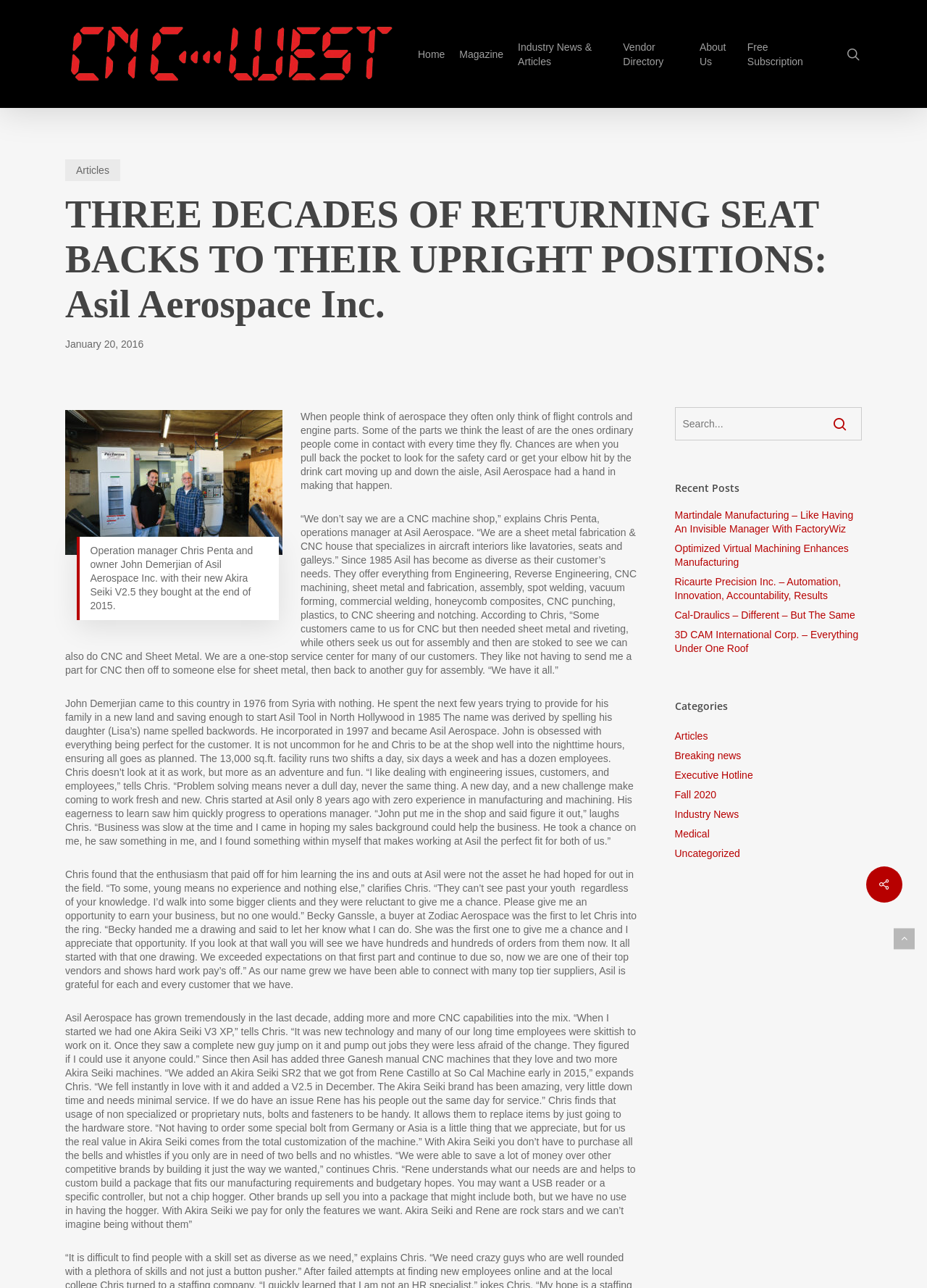Identify the main title of the webpage and generate its text content.

THREE DECADES OF RETURNING SEAT BACKS TO THEIR UPRIGHT POSITIONS: Asil Aerospace Inc.